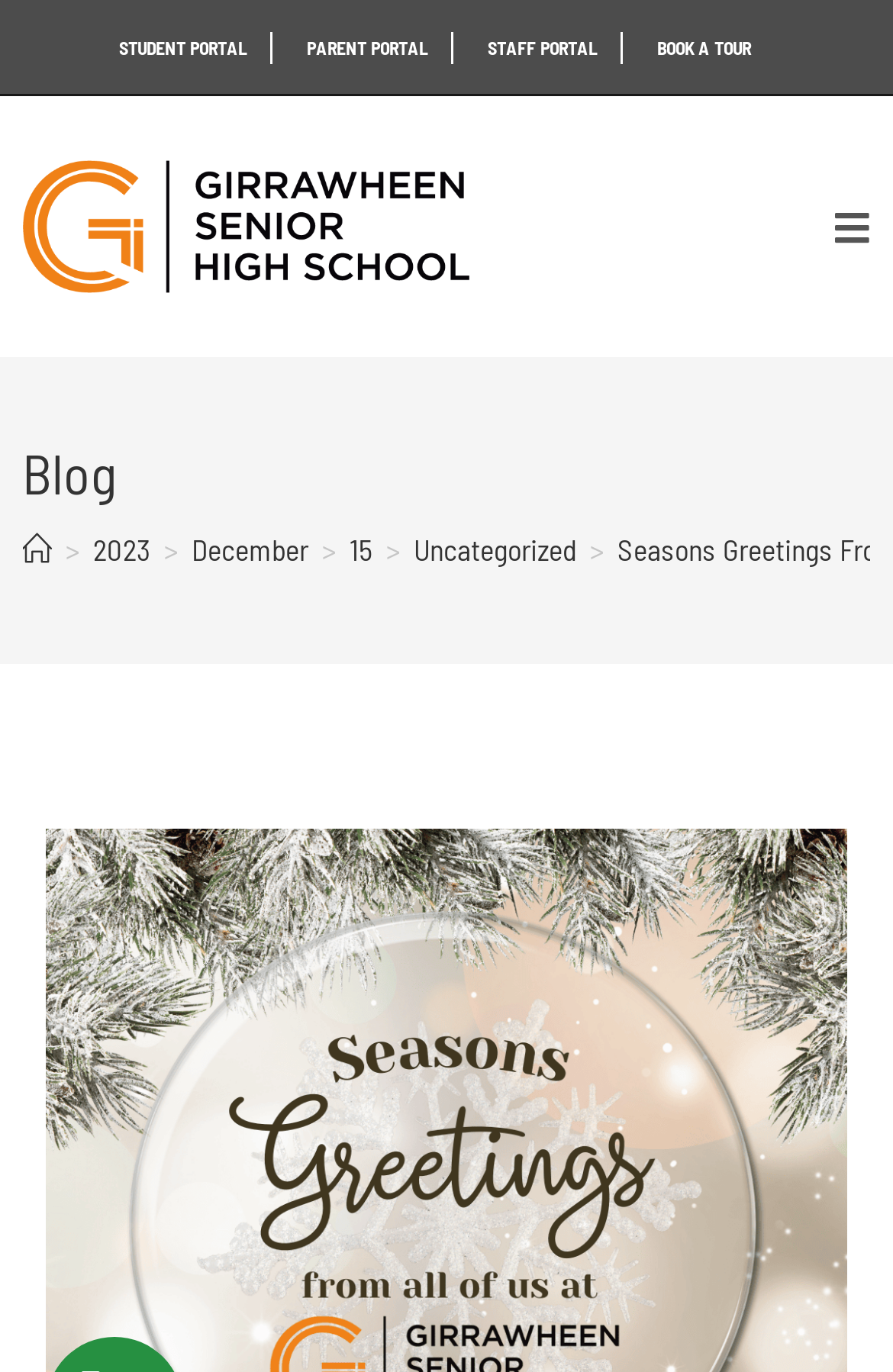Specify the bounding box coordinates of the area to click in order to execute this command: 'Go to Blog'. The coordinates should consist of four float numbers ranging from 0 to 1, and should be formatted as [left, top, right, bottom].

[0.025, 0.317, 0.975, 0.373]